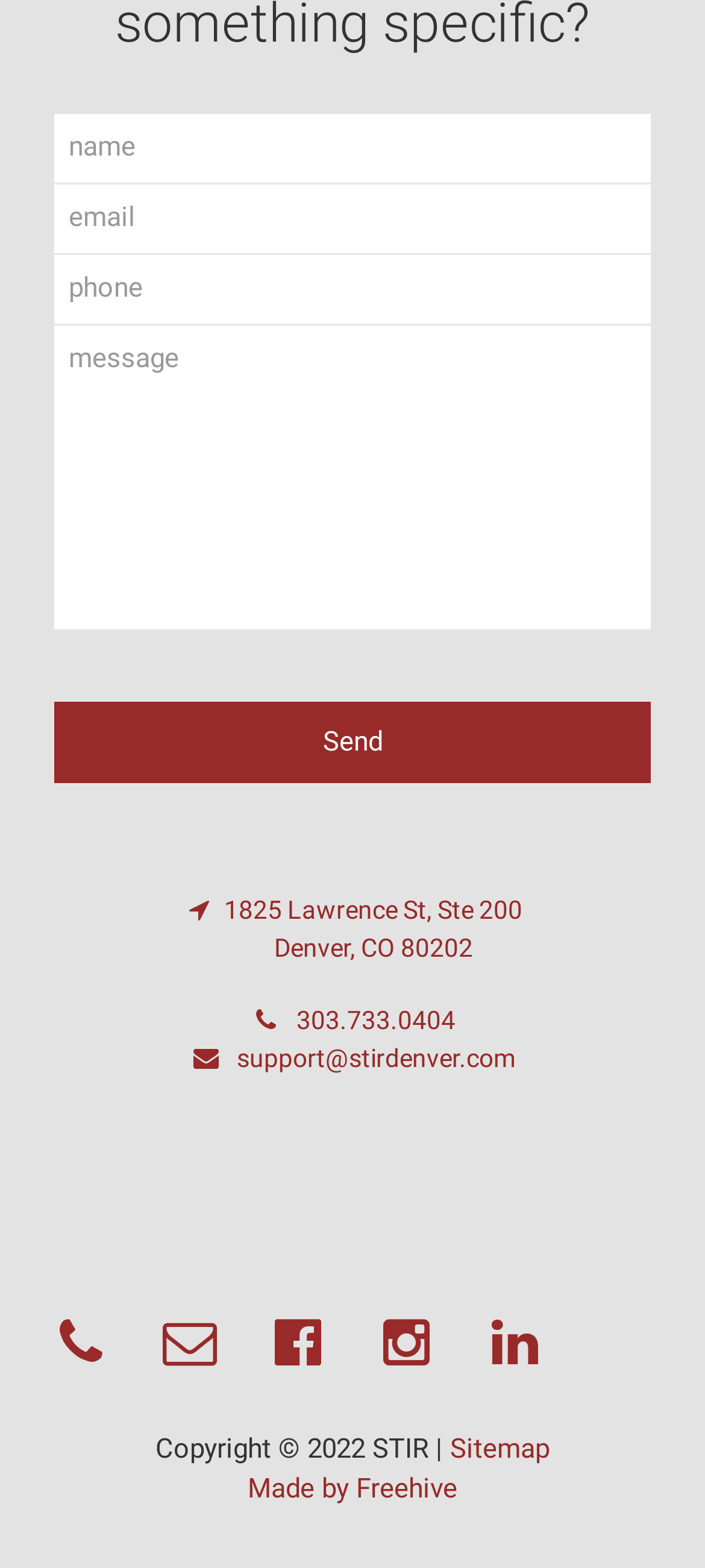What is the address of the organization?
Please give a detailed and elaborate answer to the question.

The address is provided as a link on the webpage, which suggests that it is a physical location of the organization. The address is located below the contact form, which further supports this conclusion.